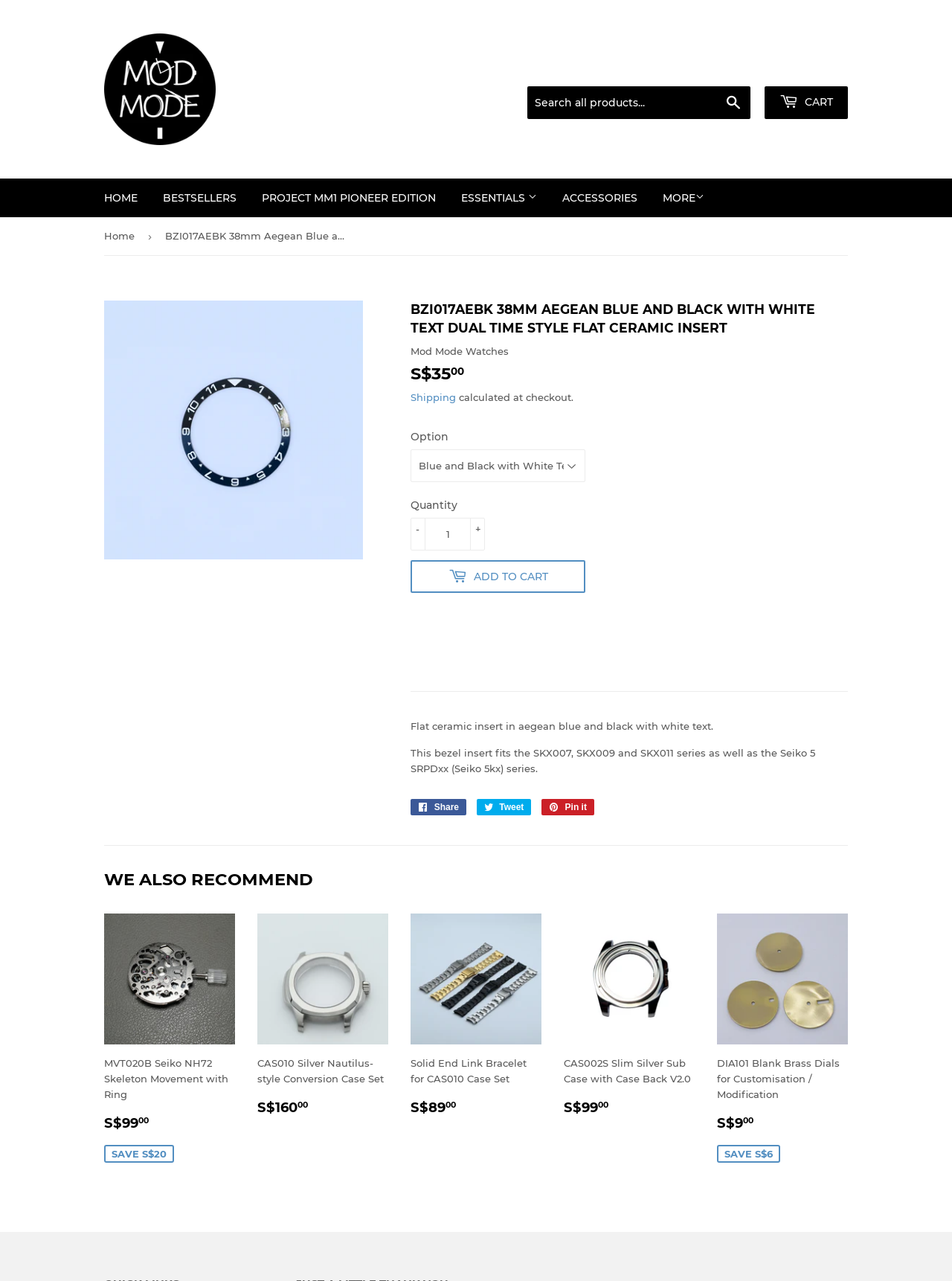Locate the bounding box coordinates of the clickable area needed to fulfill the instruction: "View BZI017AEBK 38mm Aegean Blue and Black with White Text Dual Time Style Flat Ceramic Insert details".

[0.431, 0.235, 0.891, 0.263]